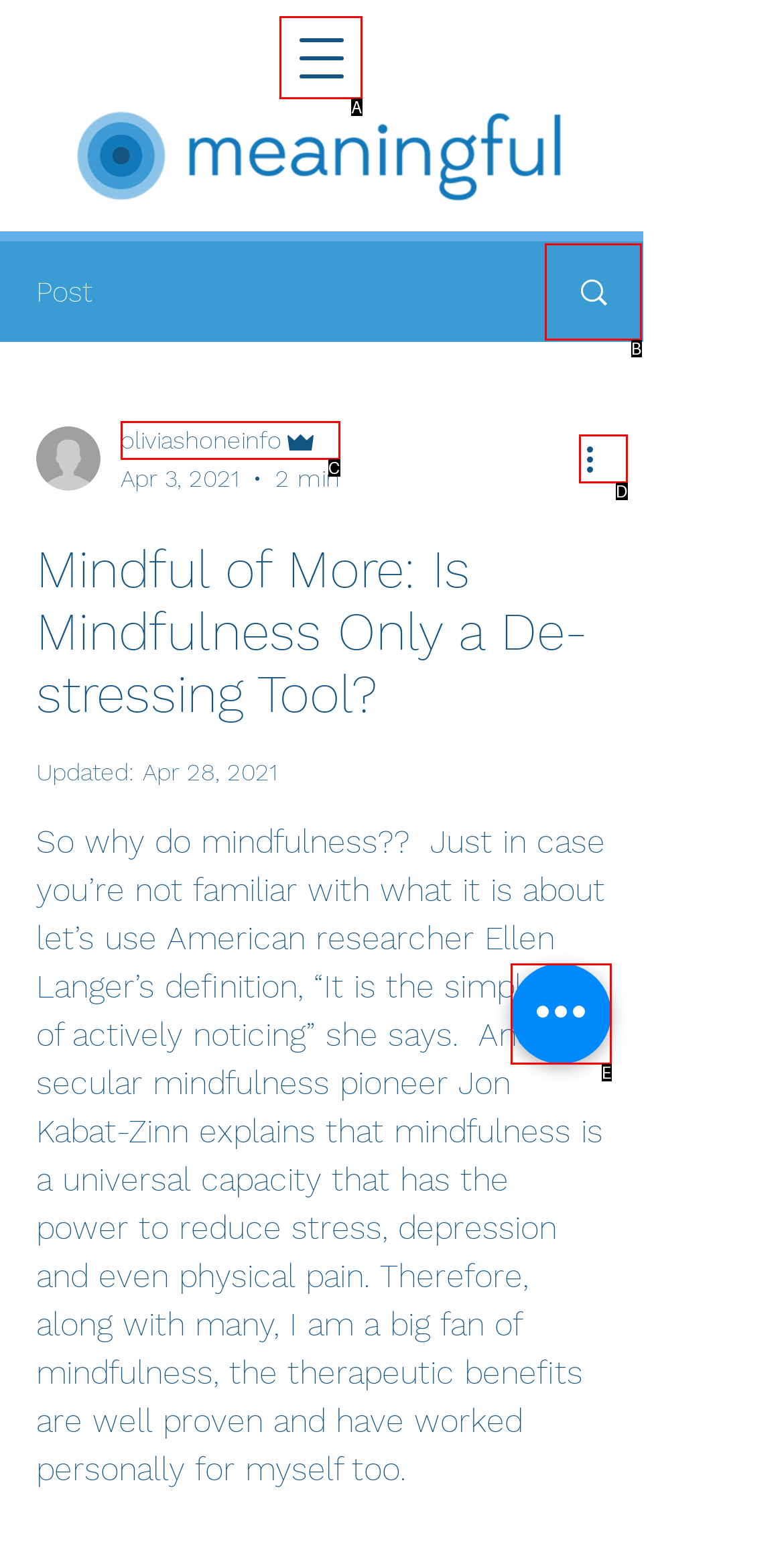Based on the description: Search, select the HTML element that fits best. Provide the letter of the matching option.

B